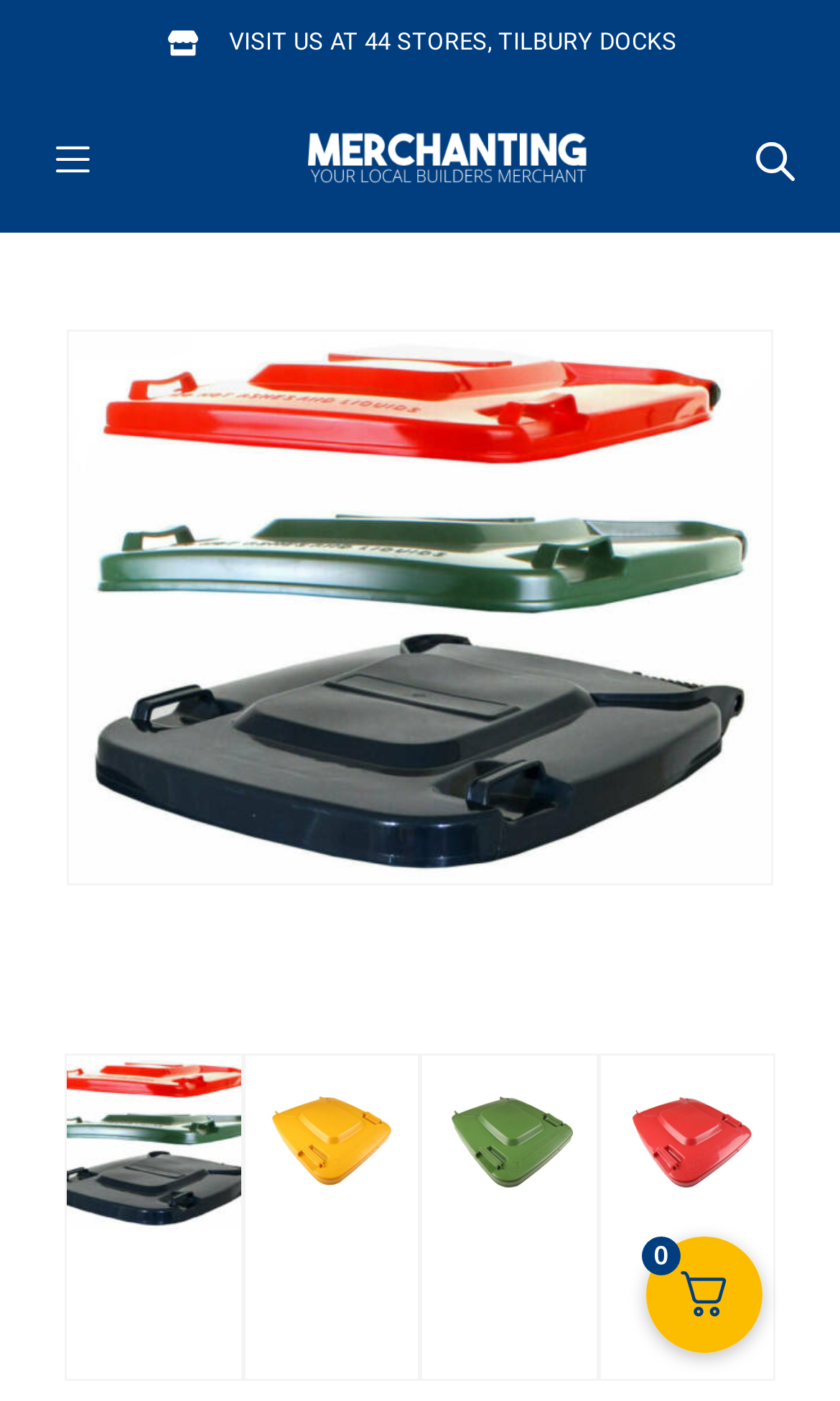How many minutes are shown in the images of wheelie bin lids?
Based on the image, answer the question with a single word or brief phrase.

5, 4, 3